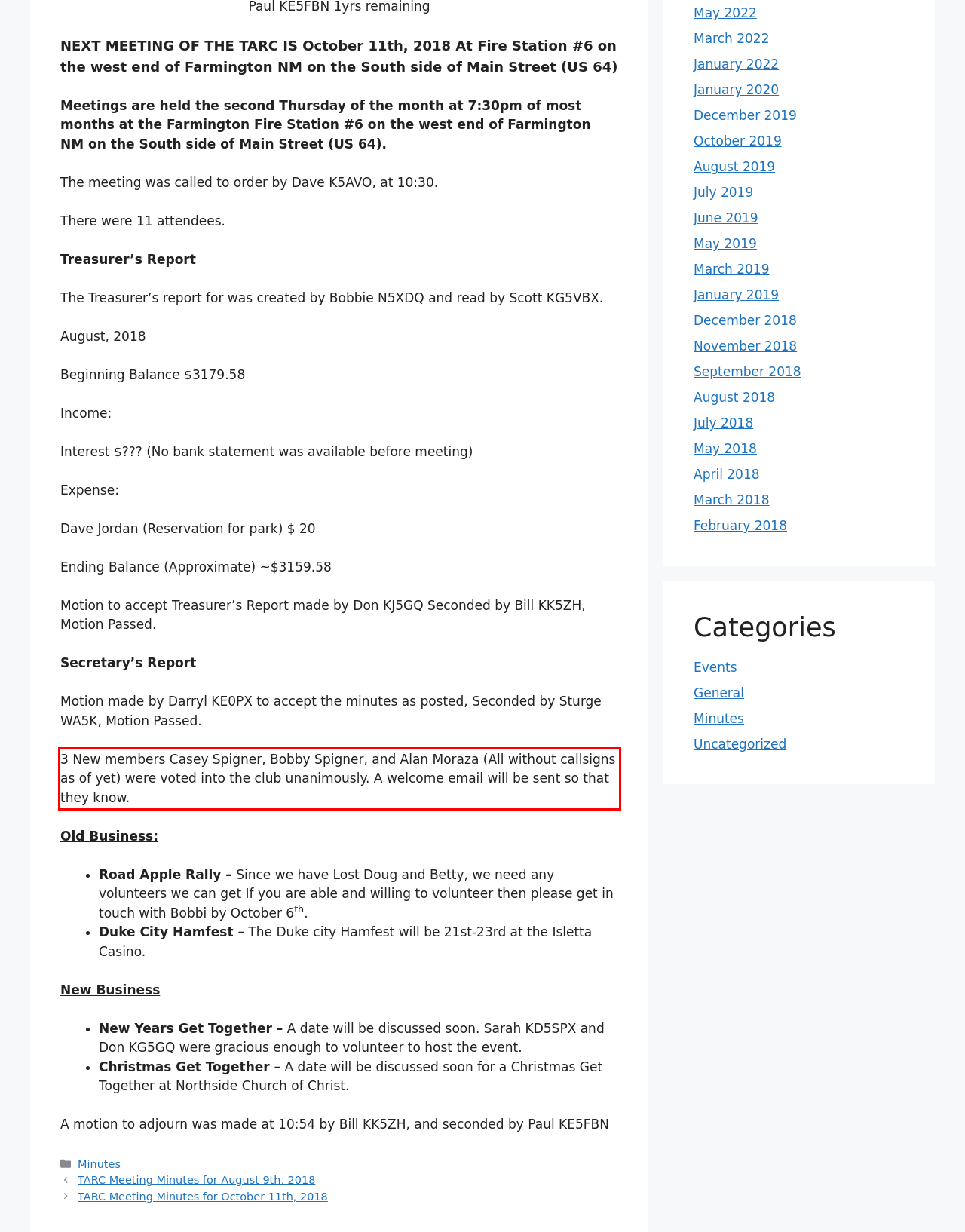Within the screenshot of the webpage, there is a red rectangle. Please recognize and generate the text content inside this red bounding box.

3 New members Casey Spigner, Bobby Spigner, and Alan Moraza (All without callsigns as of yet) were voted into the club unanimously. A welcome email will be sent so that they know.